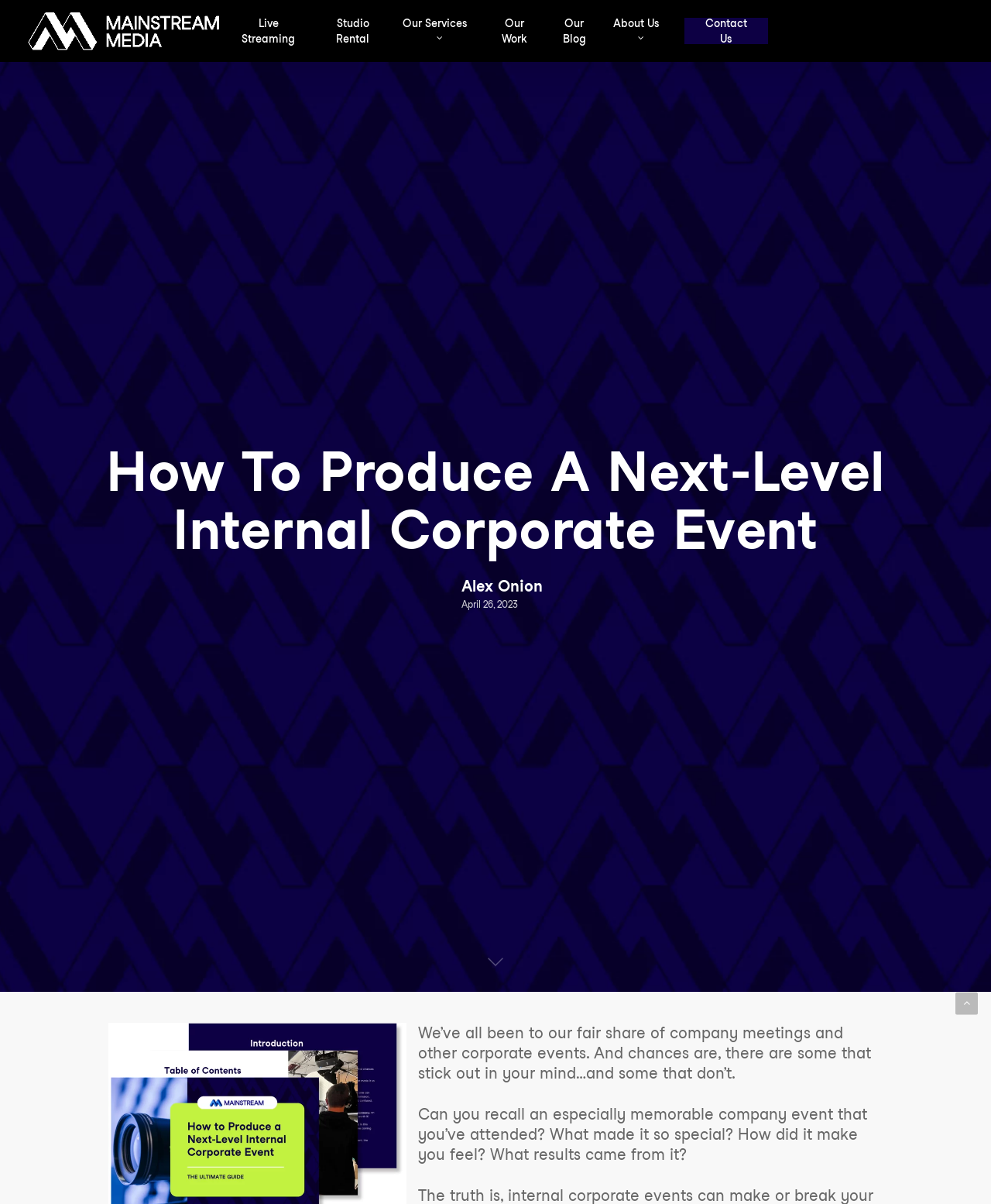How many links are there in the top navigation bar?
Refer to the image and respond with a one-word or short-phrase answer.

7